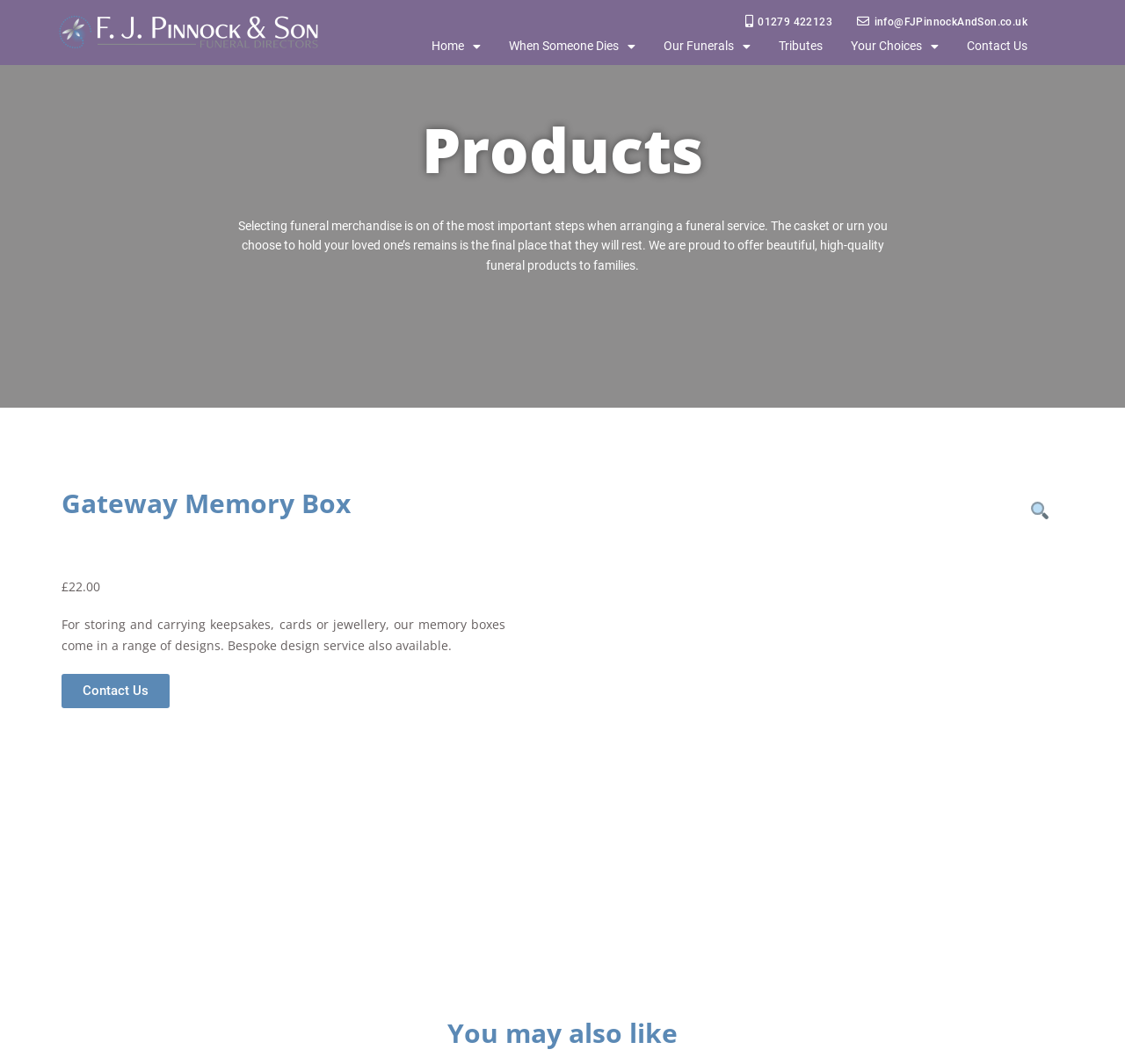Find the bounding box coordinates for the HTML element specified by: "alt="Gateway-Memory-Box" title="Gateway Memory Box-2"".

[0.512, 0.453, 0.945, 0.759]